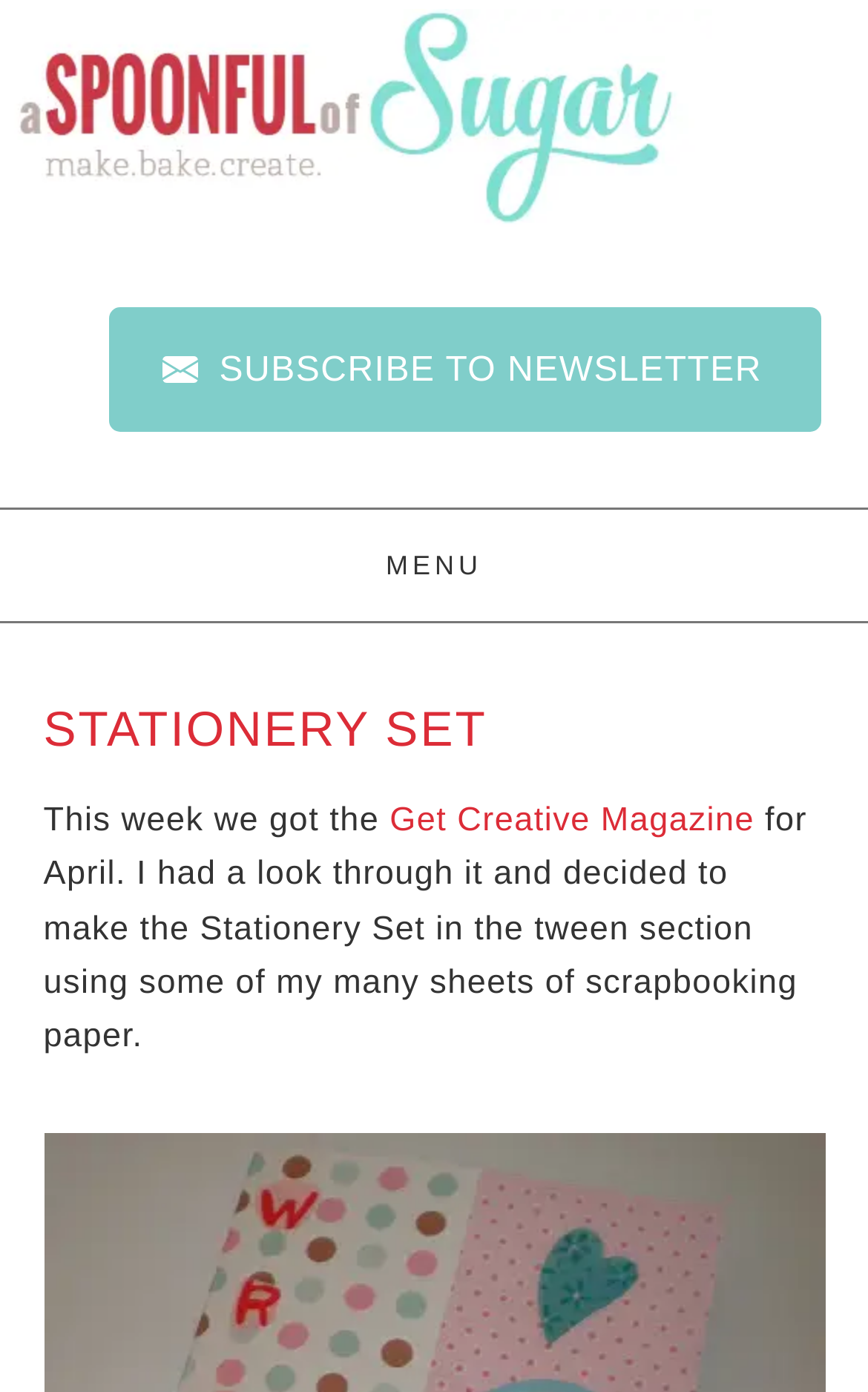Answer the following query with a single word or phrase:
What is the text above the 'MENU' link?

SUBSCRIBE TO NEWSLETTER